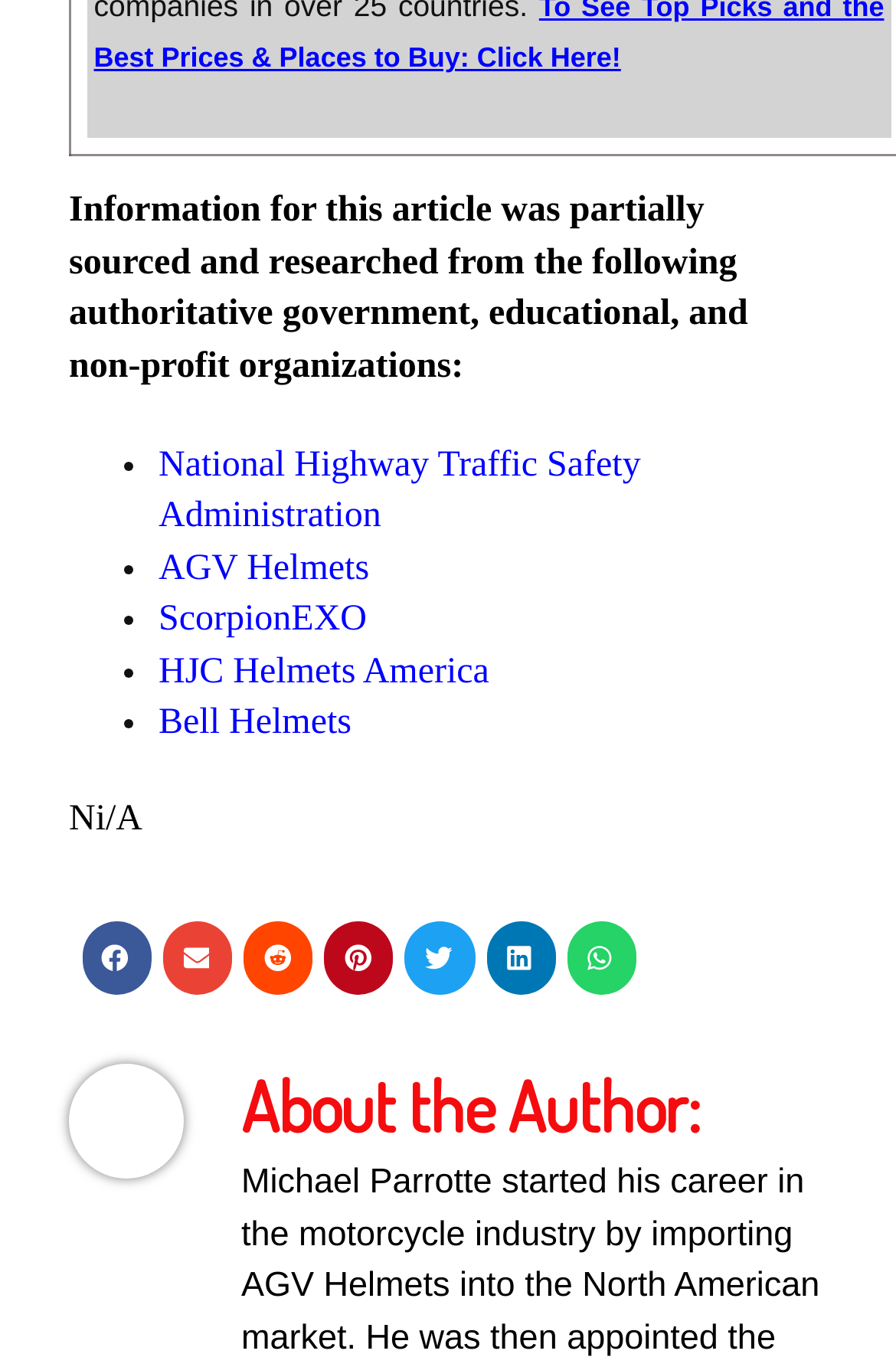Identify the bounding box coordinates of the clickable region necessary to fulfill the following instruction: "Share on facebook". The bounding box coordinates should be four float numbers between 0 and 1, i.e., [left, top, right, bottom].

[0.092, 0.674, 0.17, 0.727]